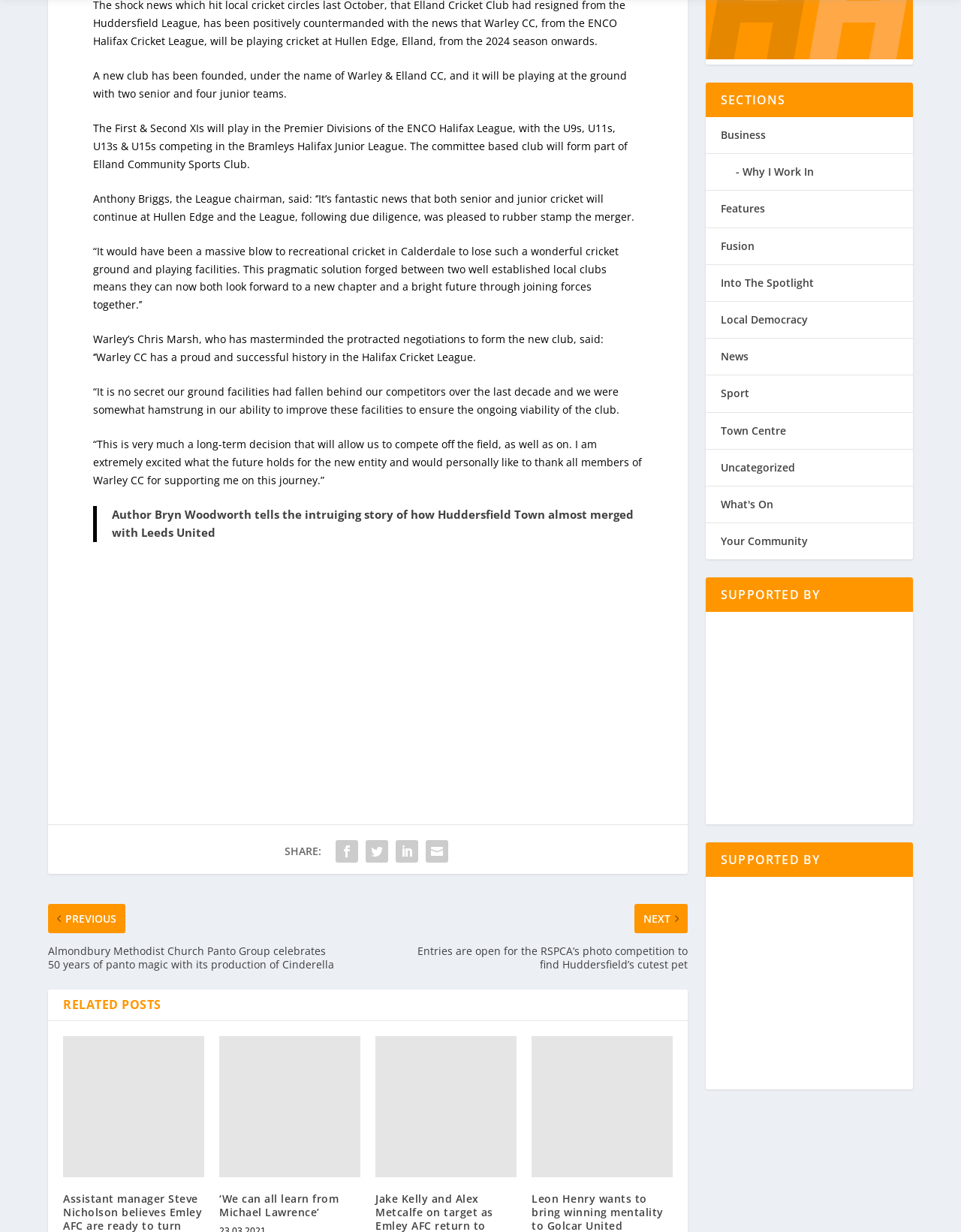Find the bounding box coordinates of the clickable region needed to perform the following instruction: "Read the news about Warley & Elland CC". The coordinates should be provided as four float numbers between 0 and 1, i.e., [left, top, right, bottom].

[0.097, 0.016, 0.651, 0.056]